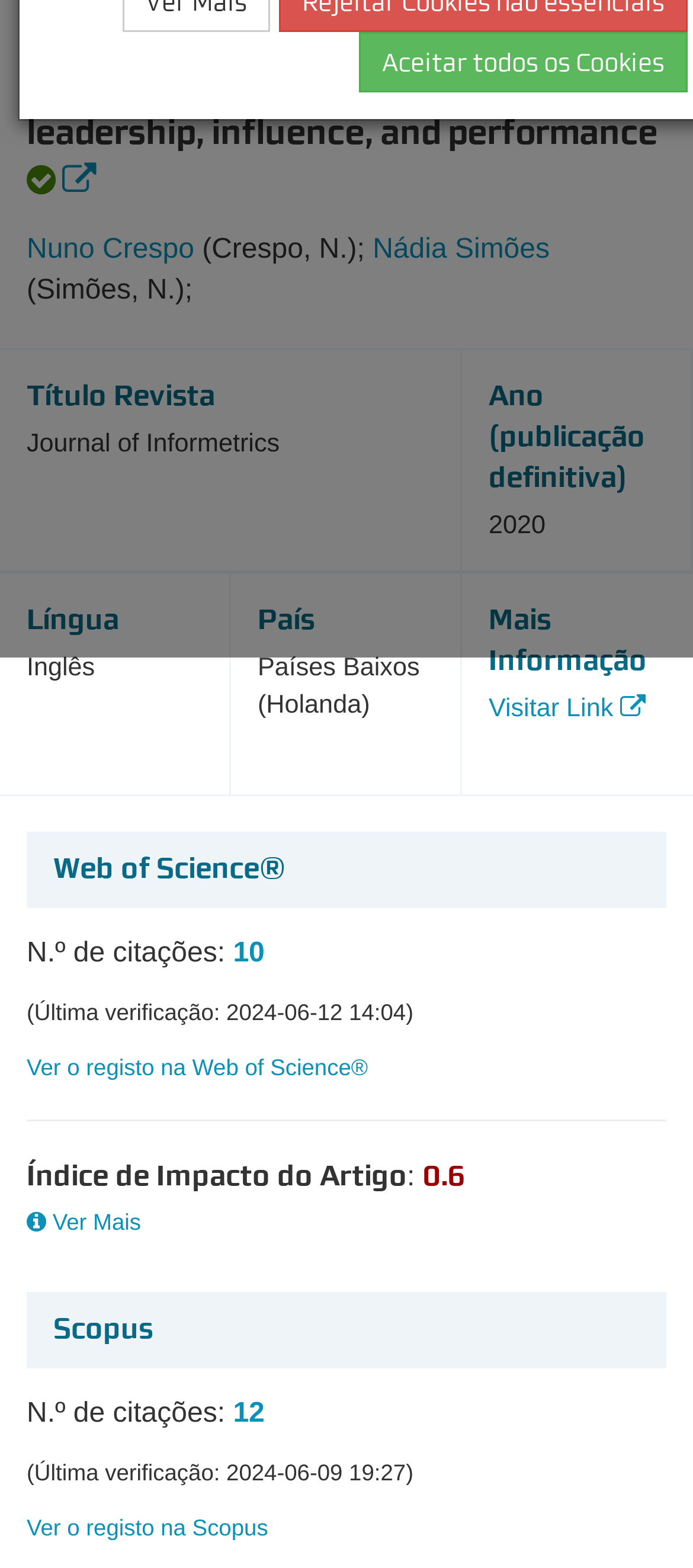Identify the bounding box for the UI element specified in this description: "12". The coordinates must be four float numbers between 0 and 1, formatted as [left, top, right, bottom].

[0.336, 0.892, 0.382, 0.911]